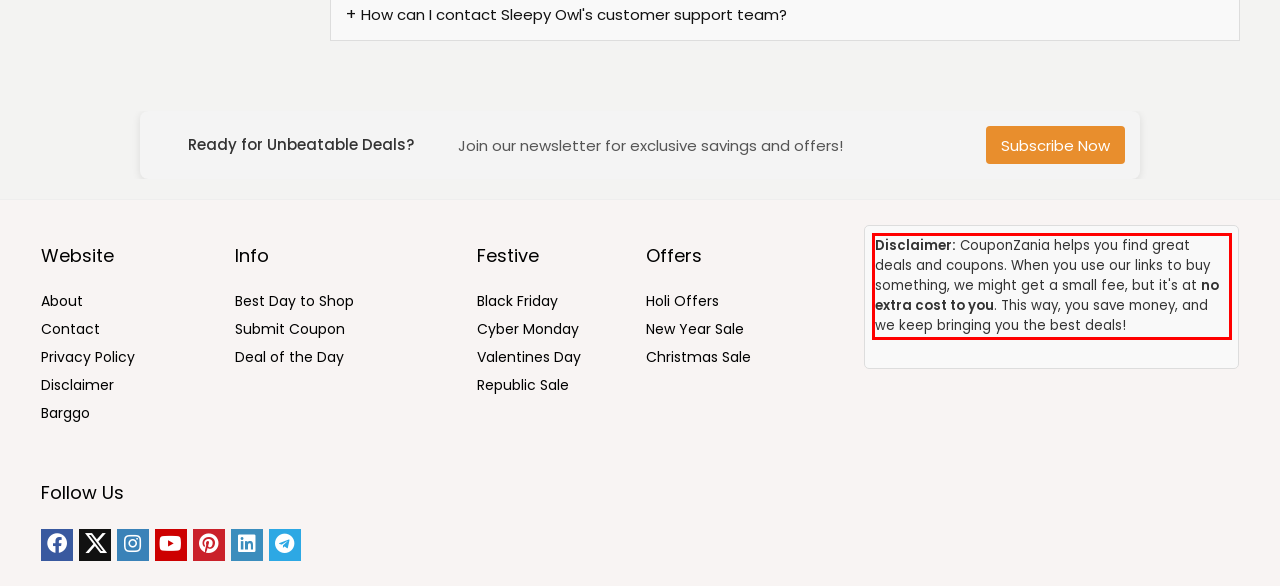By examining the provided screenshot of a webpage, recognize the text within the red bounding box and generate its text content.

Disclaimer: CouponZania helps you find great deals and coupons. When you use our links to buy something, we might get a small fee, but it's at no extra cost to you. This way, you save money, and we keep bringing you the best deals!